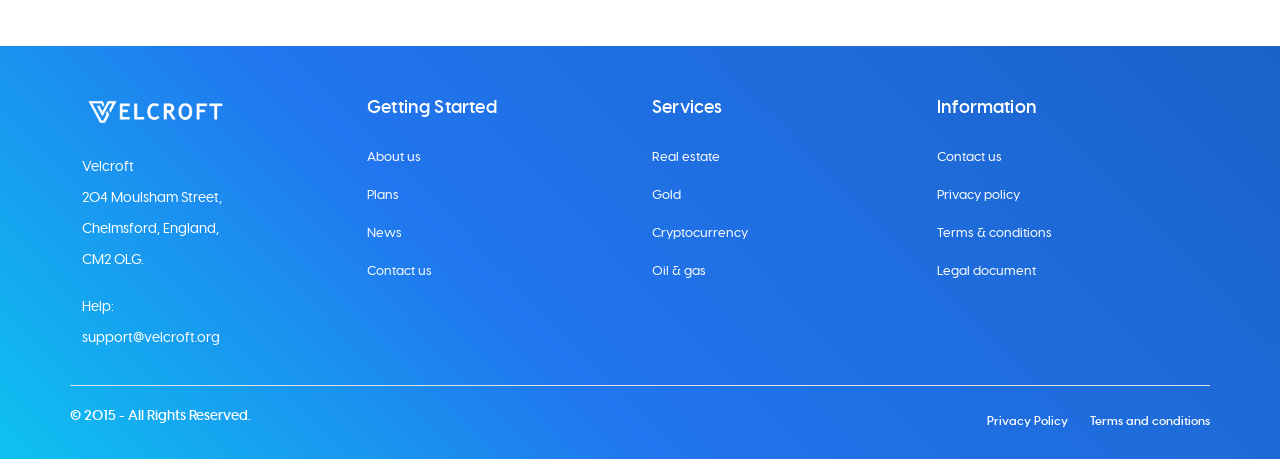Please look at the image and answer the question with a detailed explanation: What is the address of Velcroft?

The address of Velcroft can be found in the footer section of the webpage, where it is written in a series of static text elements. The address is '204 Moulsham Street, Chelmsford, England, CM2 0LG'.